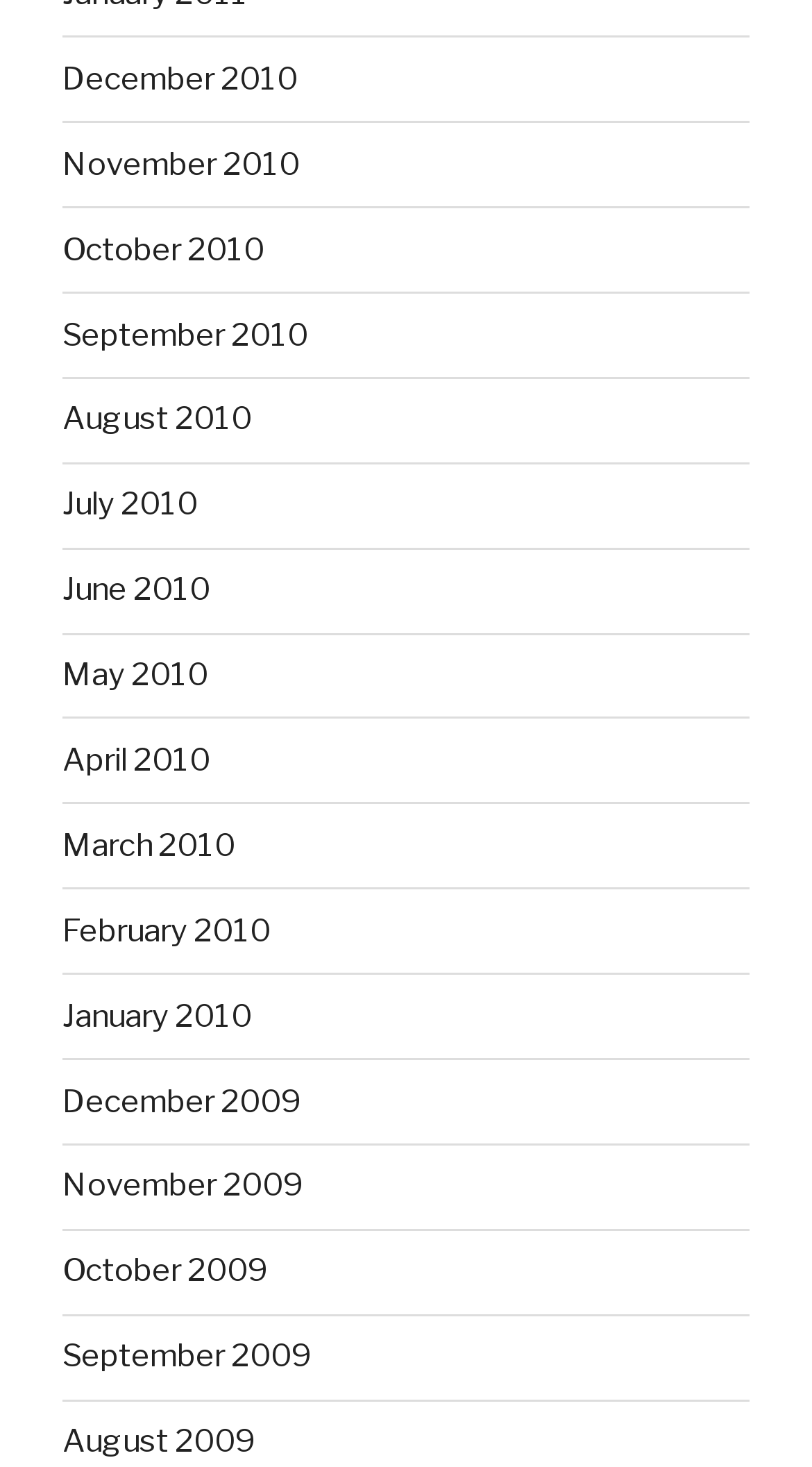Respond to the following question using a concise word or phrase: 
Are the links in chronological order?

Yes